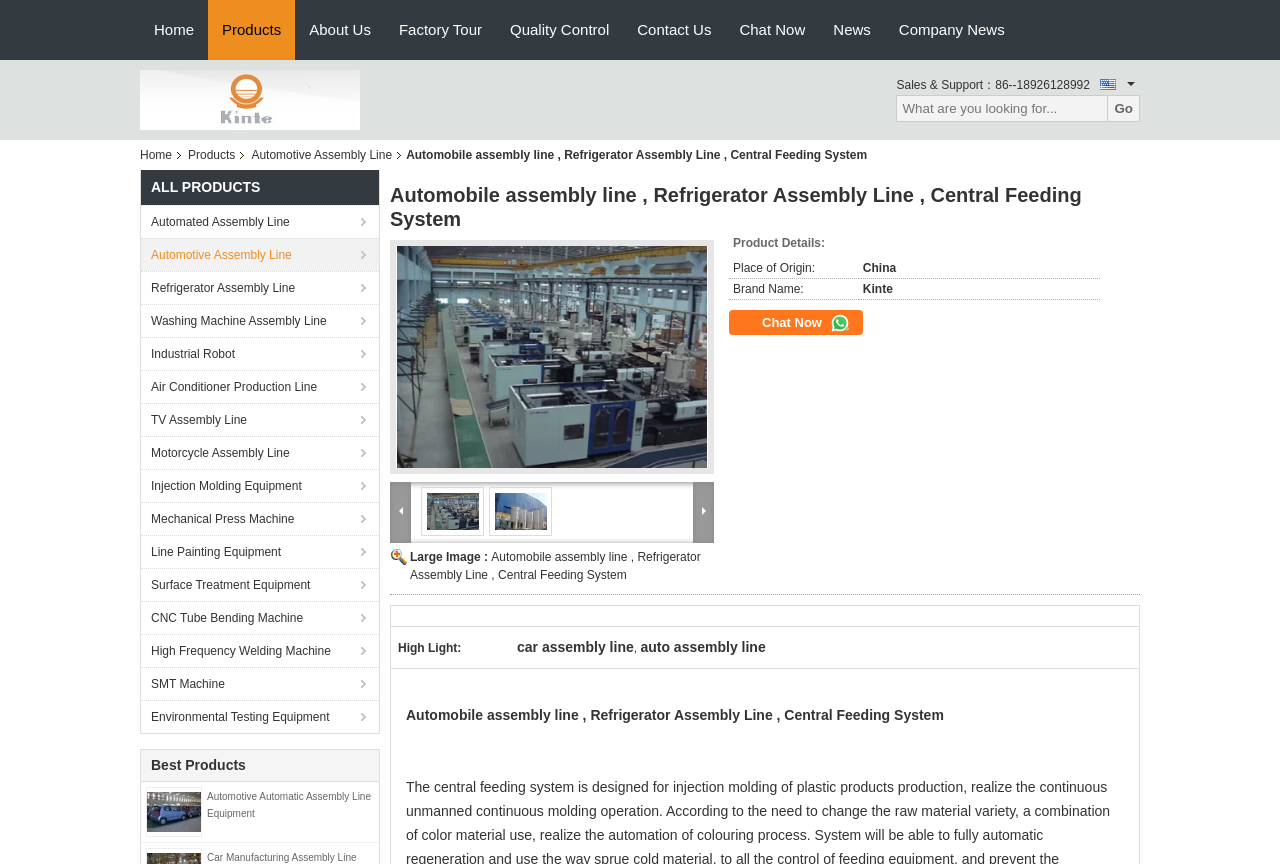Show me the bounding box coordinates of the clickable region to achieve the task as per the instruction: "Learn about automotive assembly line".

[0.19, 0.162, 0.313, 0.197]